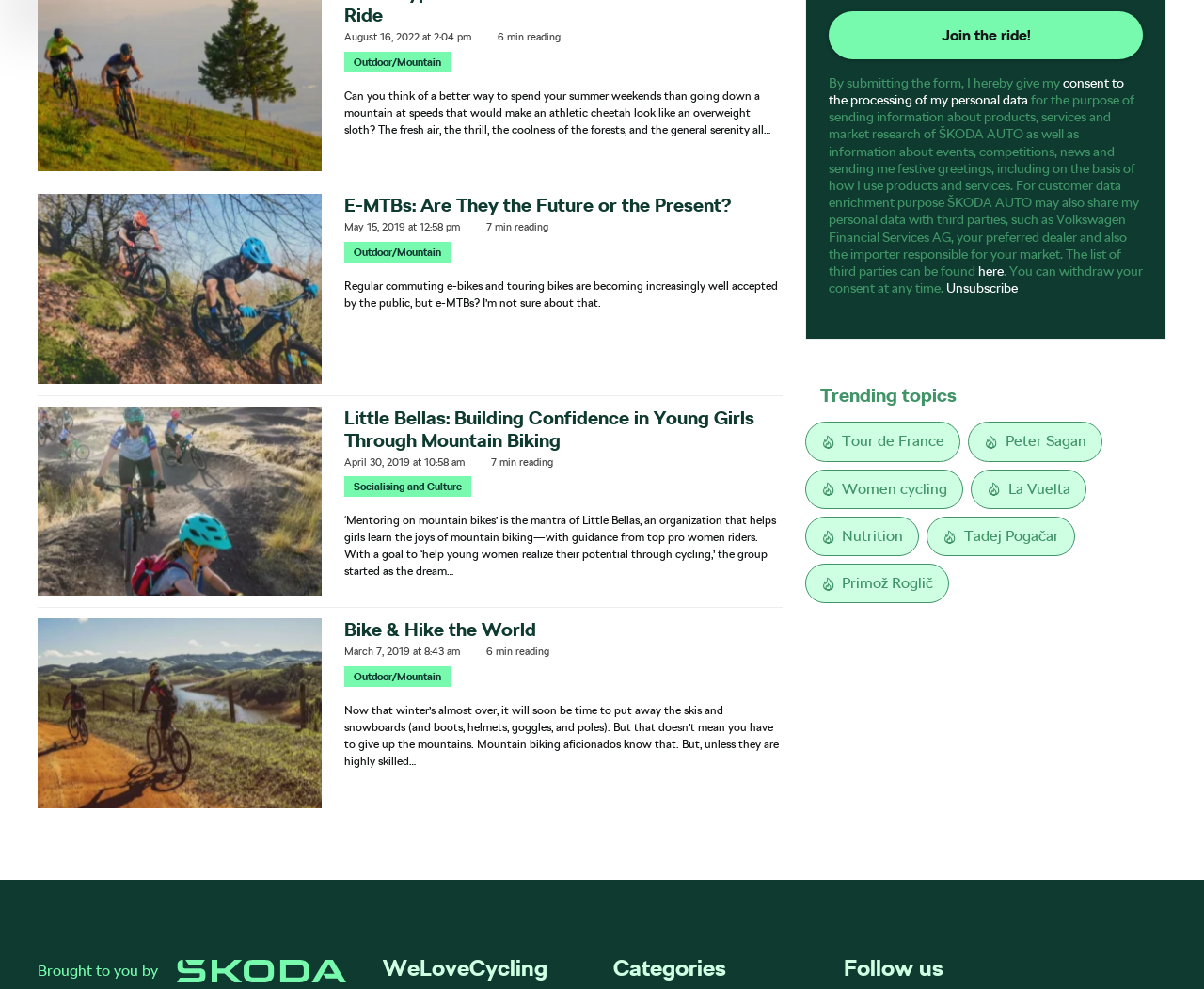Determine the bounding box for the described HTML element: "Women cycling". Ensure the coordinates are four float numbers between 0 and 1 in the format [left, top, right, bottom].

[0.669, 0.474, 0.793, 0.515]